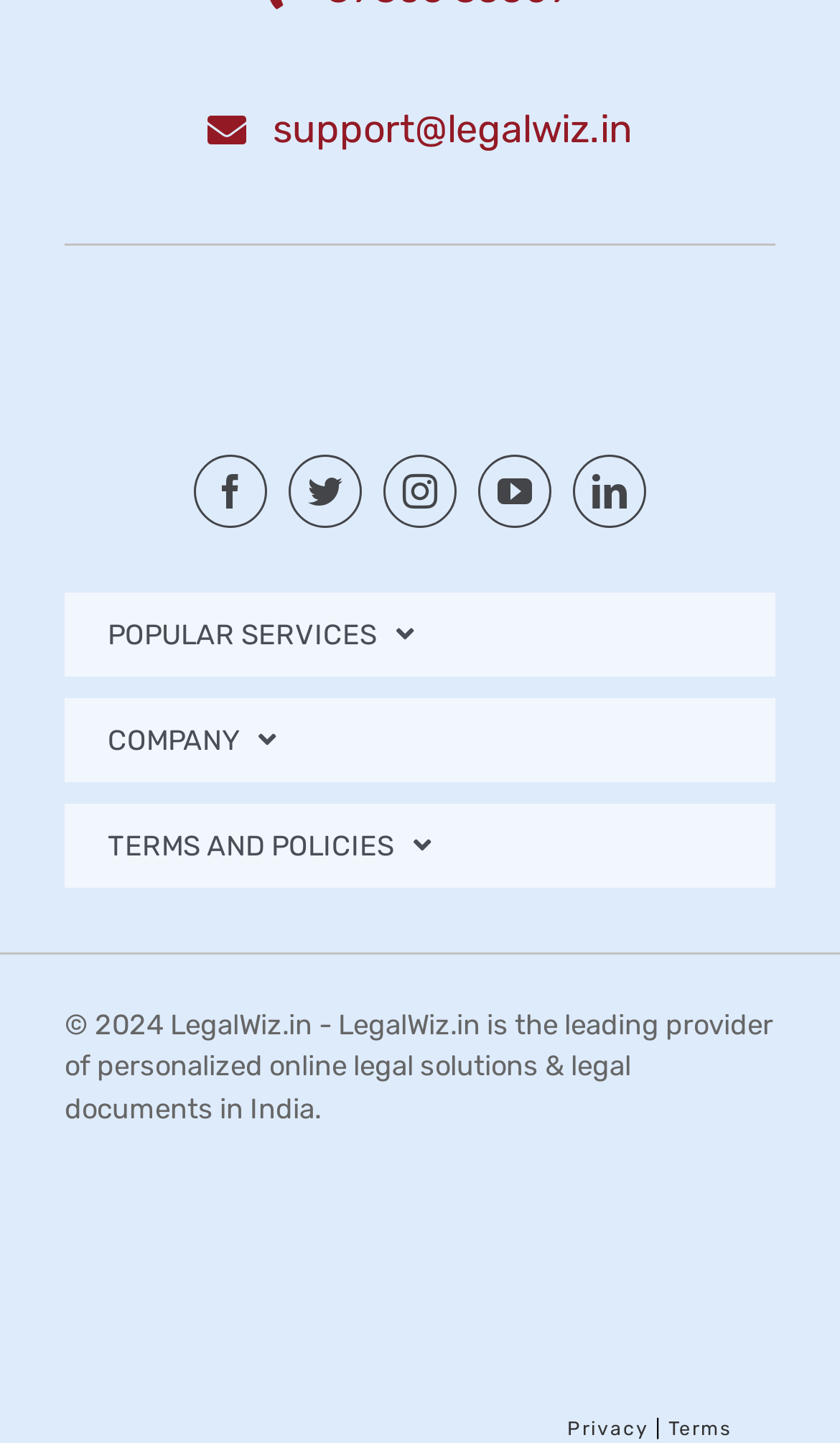Respond with a single word or phrase to the following question:
What services are offered by the company?

Company registration, GST return filing, etc.